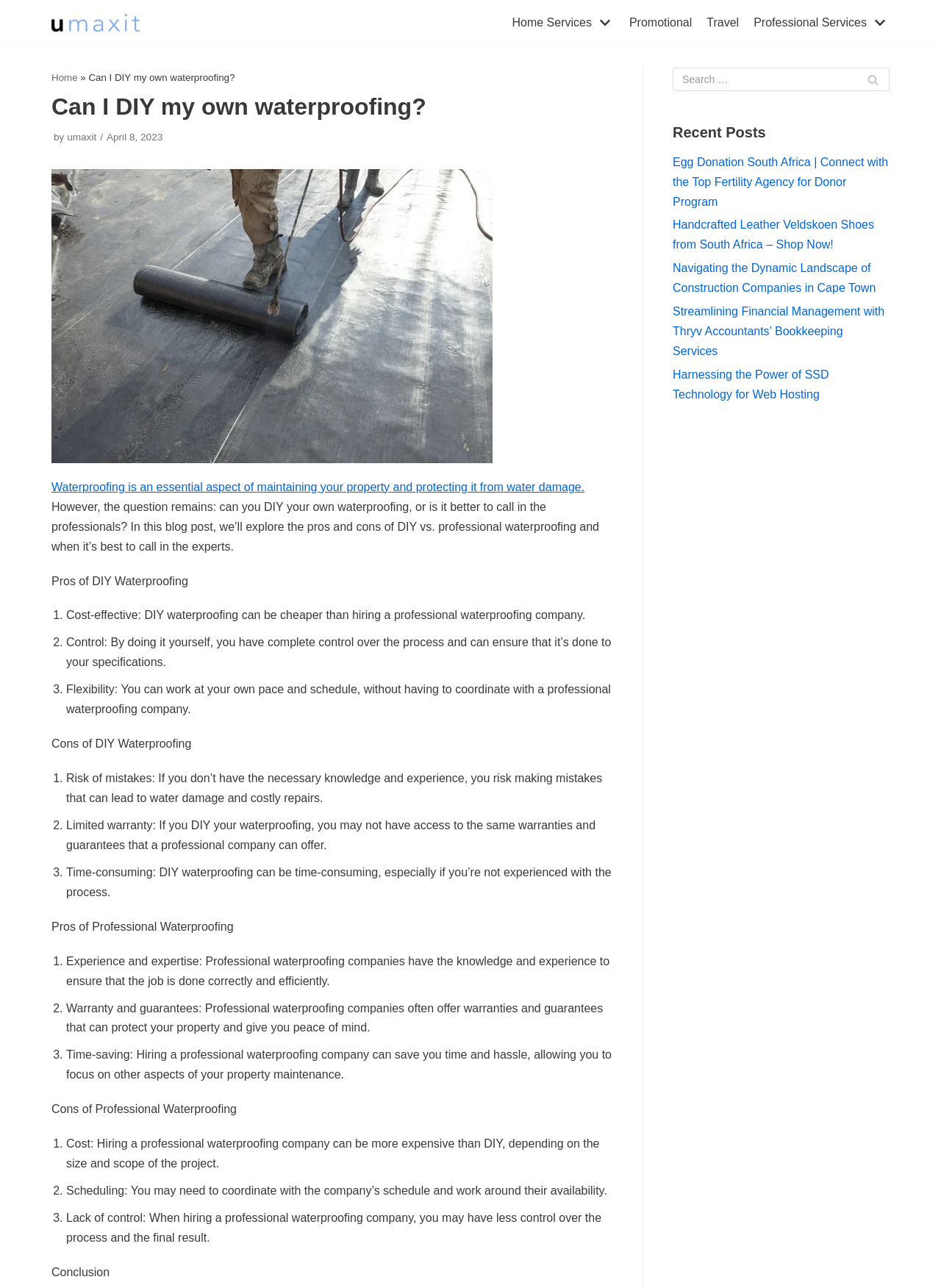Can you determine the bounding box coordinates of the area that needs to be clicked to fulfill the following instruction: "Check the 'Recent Posts' section"?

[0.715, 0.096, 0.814, 0.109]